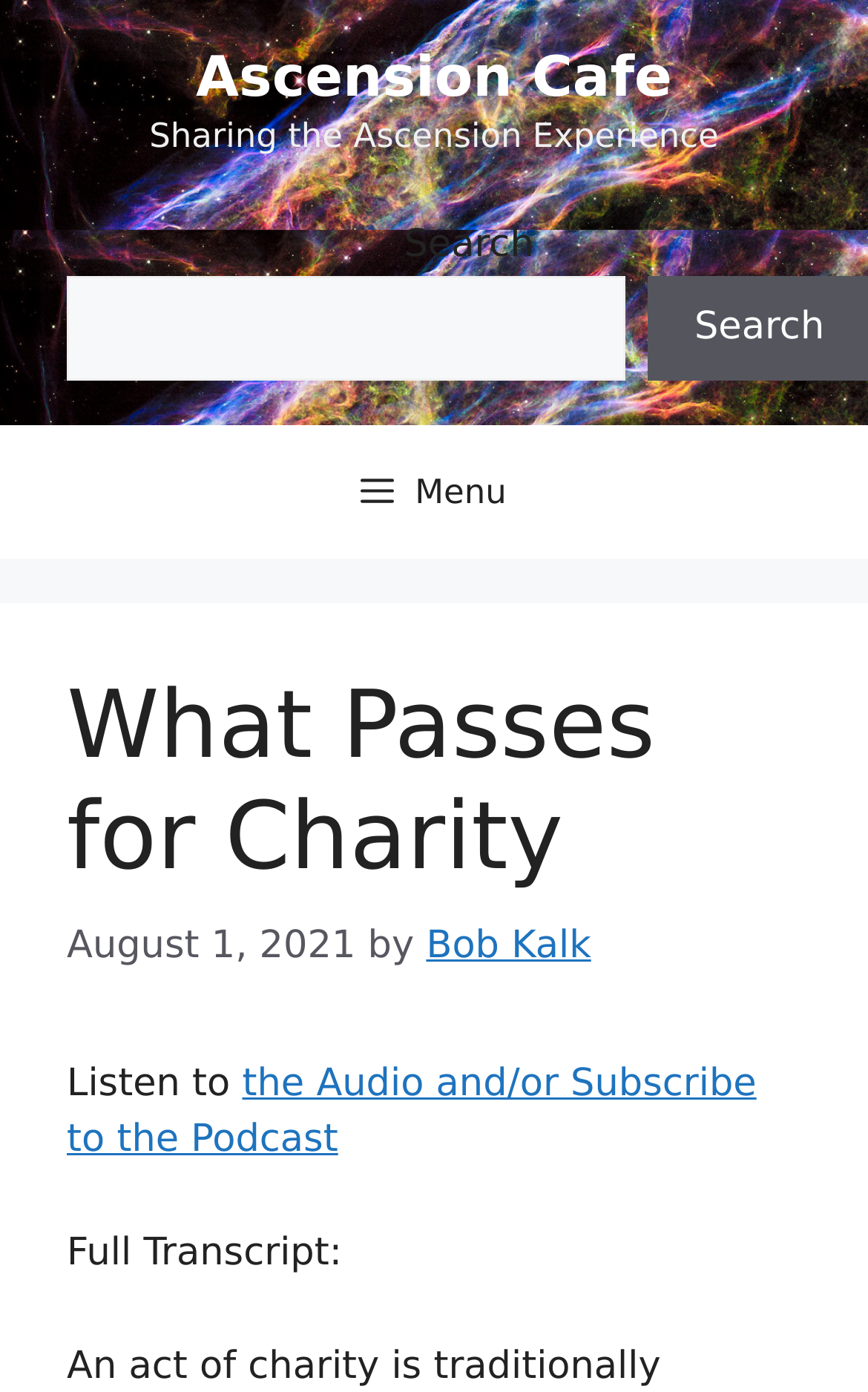What are the options to engage with the current article?
Look at the screenshot and respond with one word or a short phrase.

Listen to the Audio and/or Subscribe to the Podcast